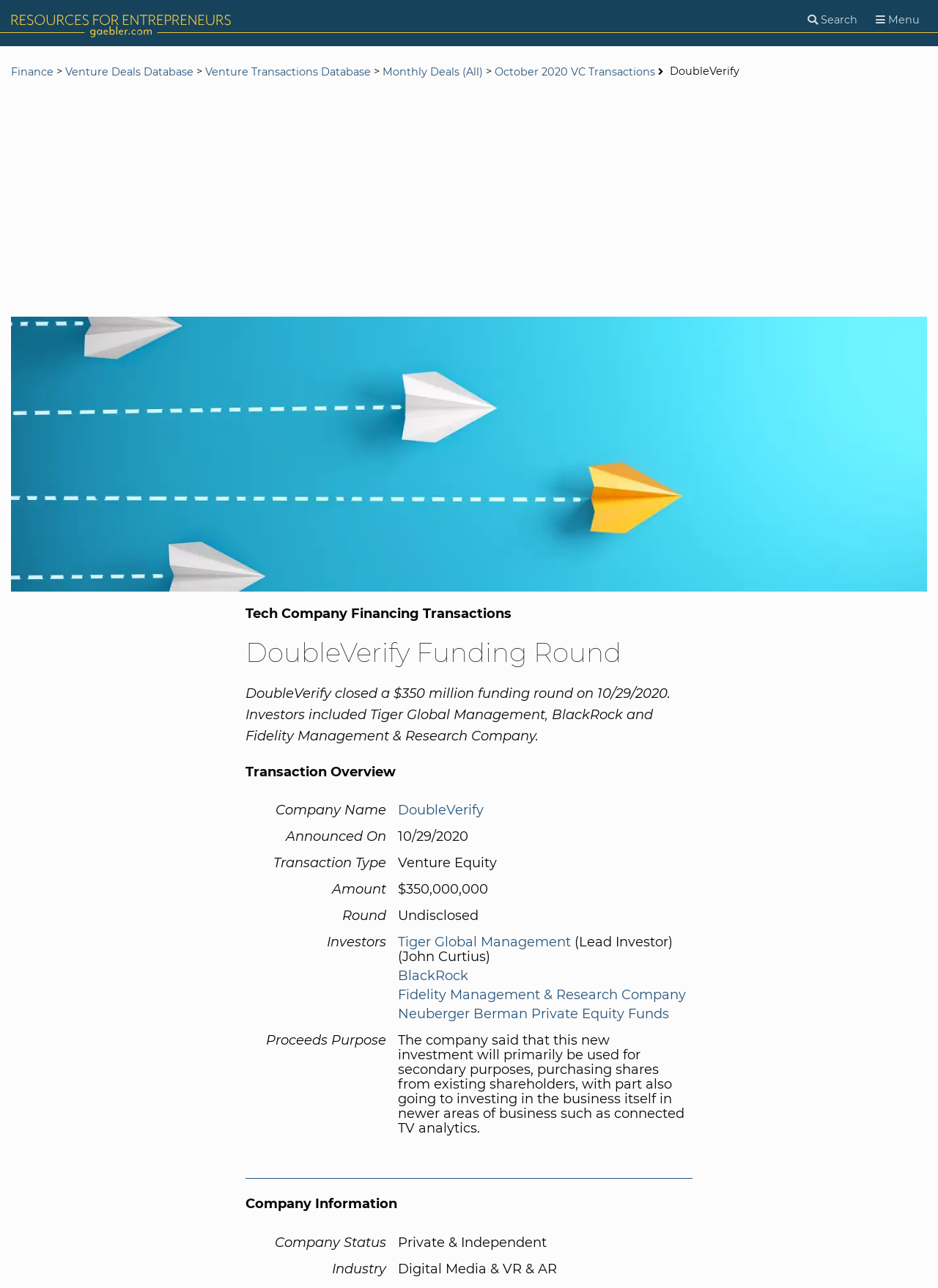Based on what you see in the screenshot, provide a thorough answer to this question: What is the company name of the funding round?

I found the answer by looking at the table with the heading 'Tech Company Financing Transactions' and finding the row with the 'Company Name' column, which contains the value 'DoubleVerify'.